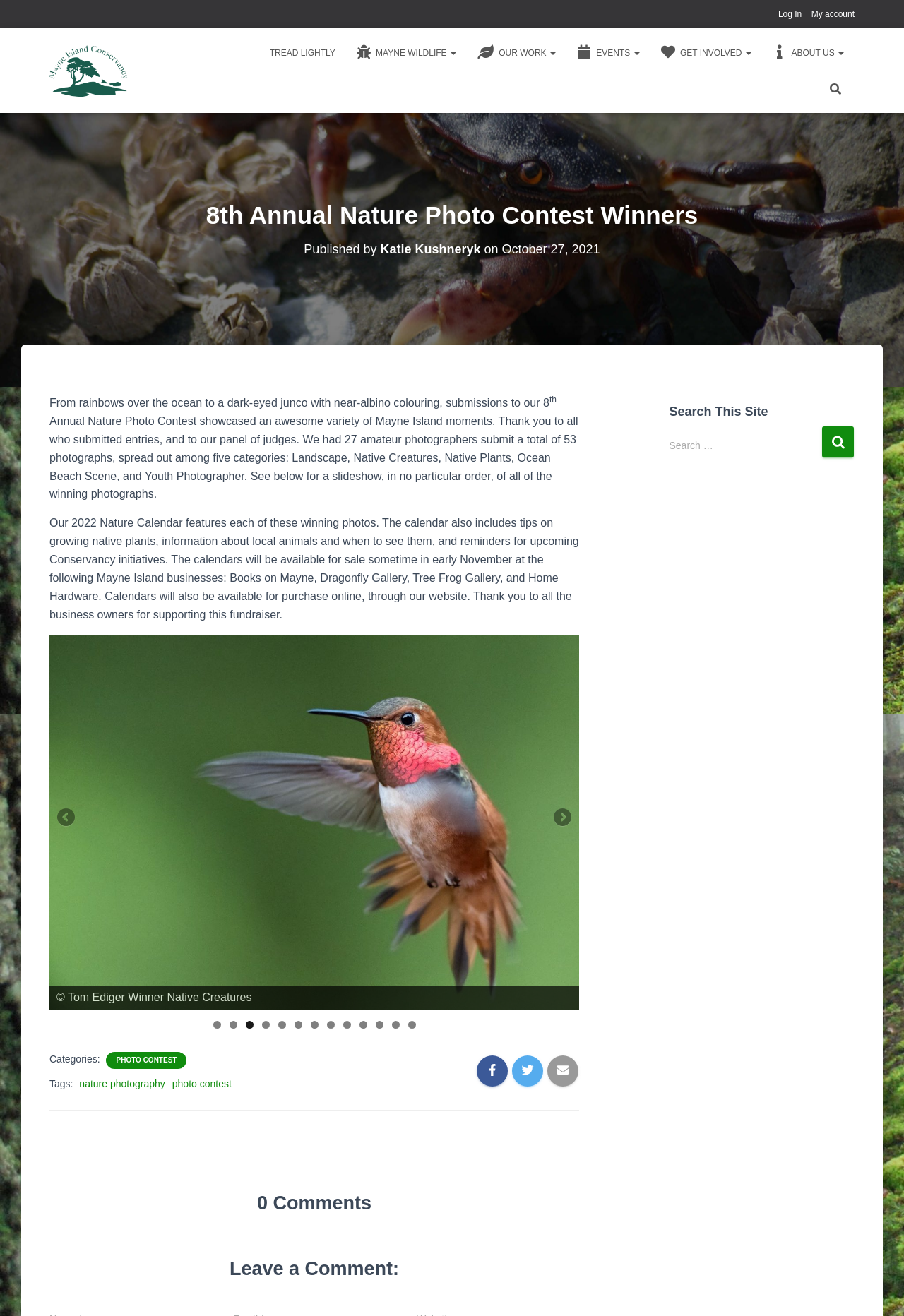Please locate the bounding box coordinates of the region I need to click to follow this instruction: "Search for something".

[0.906, 0.054, 0.914, 0.082]